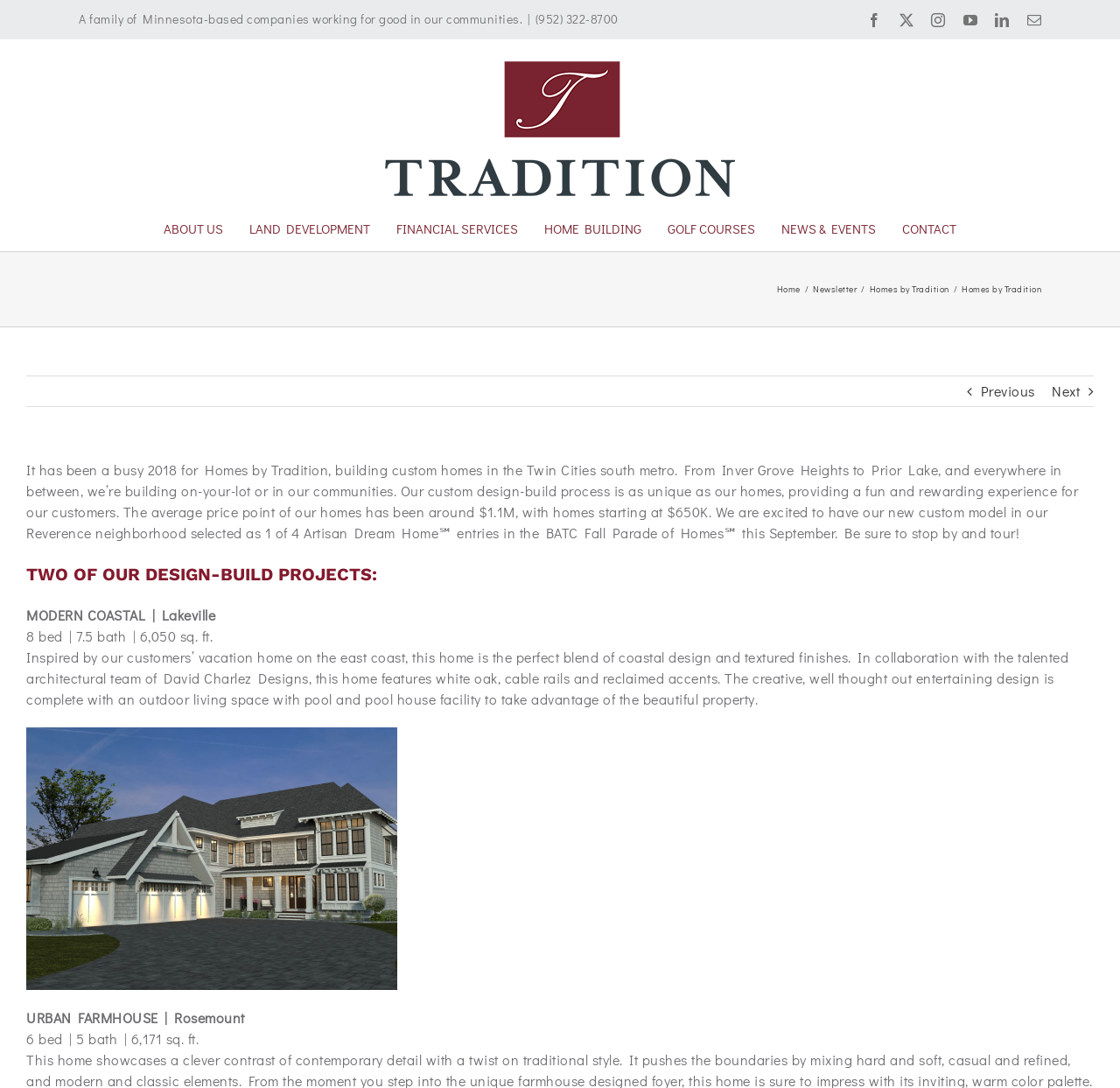Find and indicate the bounding box coordinates of the region you should select to follow the given instruction: "Go to the CONTACT page".

[0.805, 0.19, 0.854, 0.23]